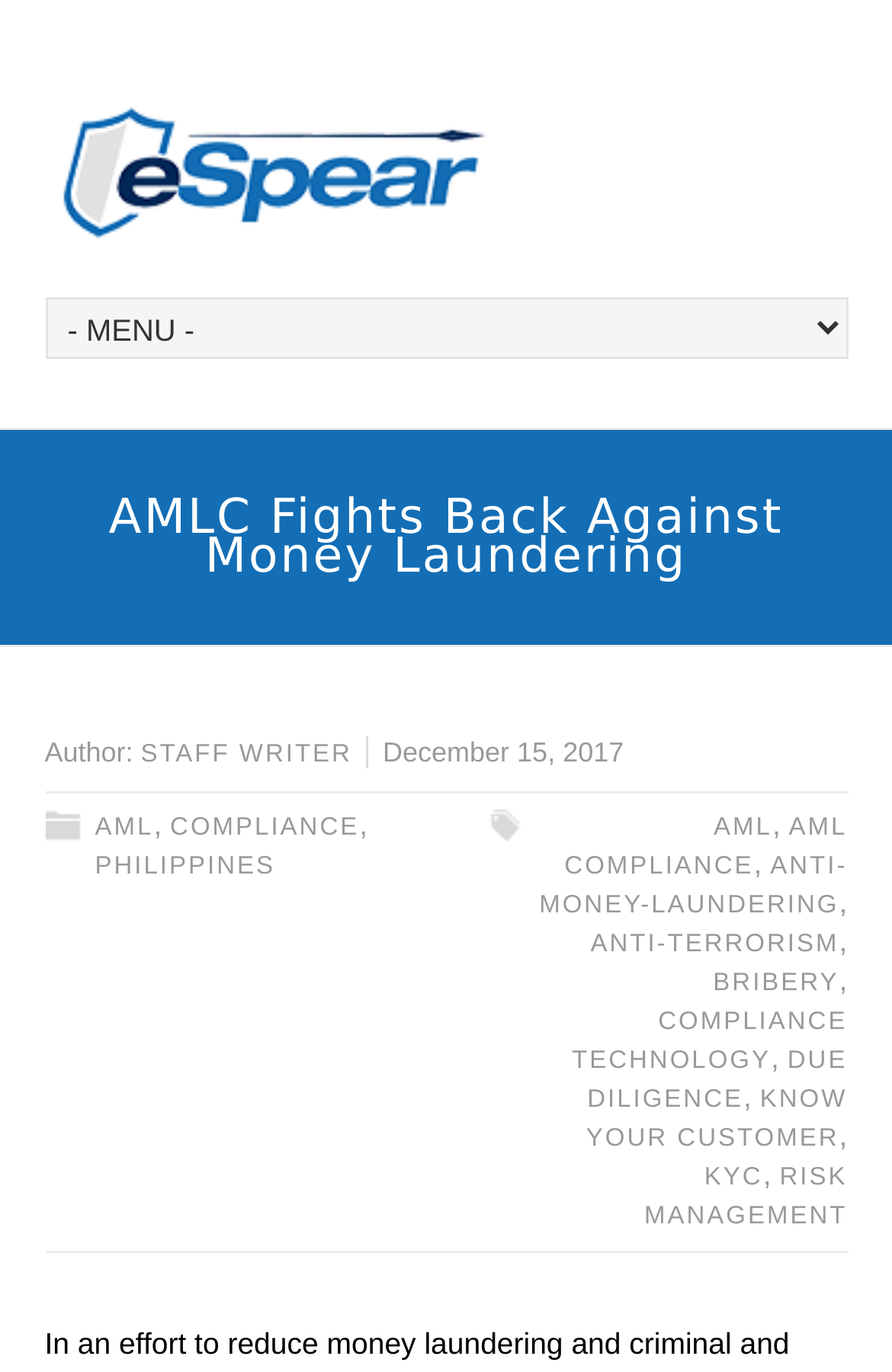What is the last topic mentioned in the article? Observe the screenshot and provide a one-word or short phrase answer.

RISK MANAGEMENT